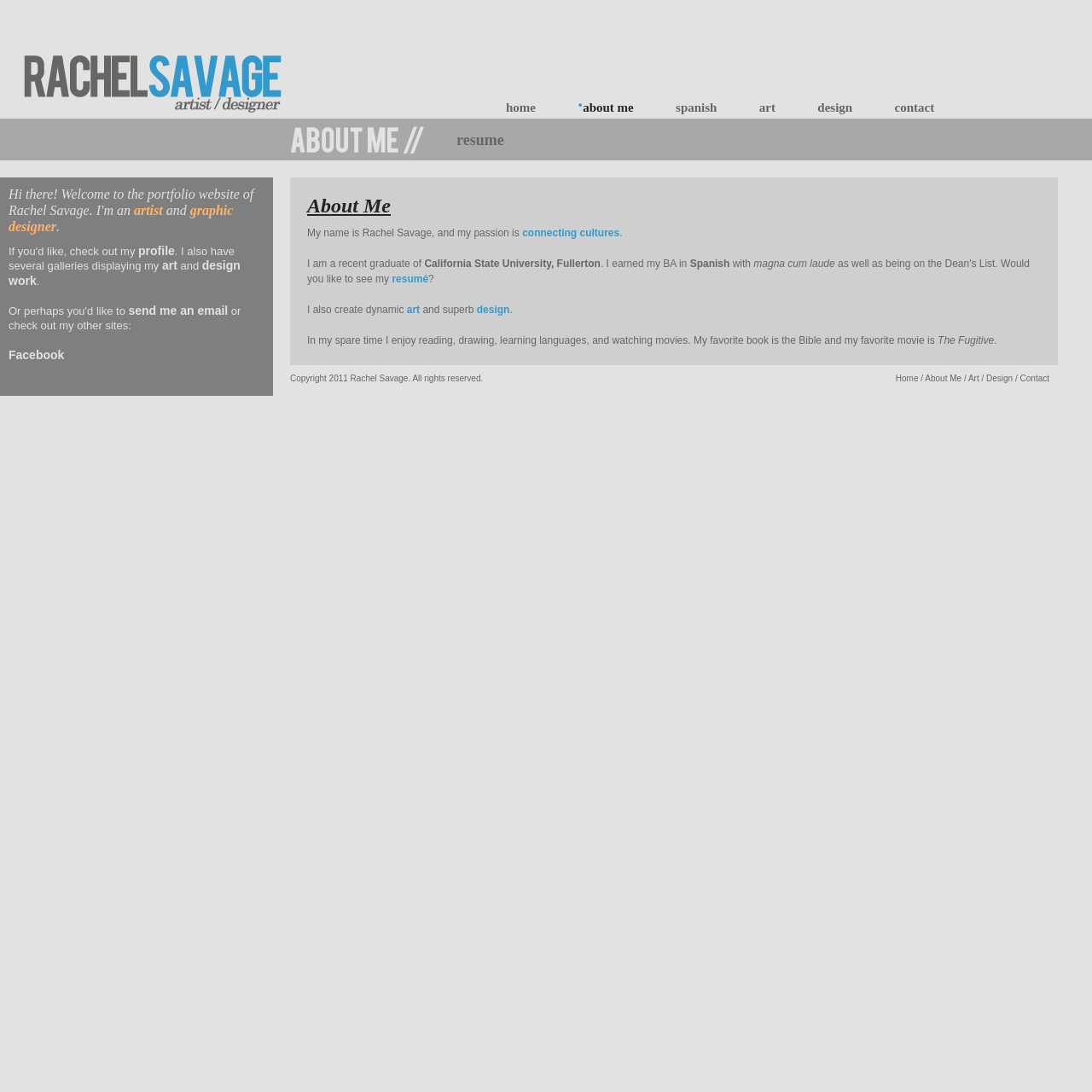Utilize the details in the image to thoroughly answer the following question: What is the favorite book of Rachel Savage?

In the 'About Me' section, the text 'My favorite book is the Bible and my favorite movie is The Fugitive' indicates that Rachel Savage's favorite book is the Bible.